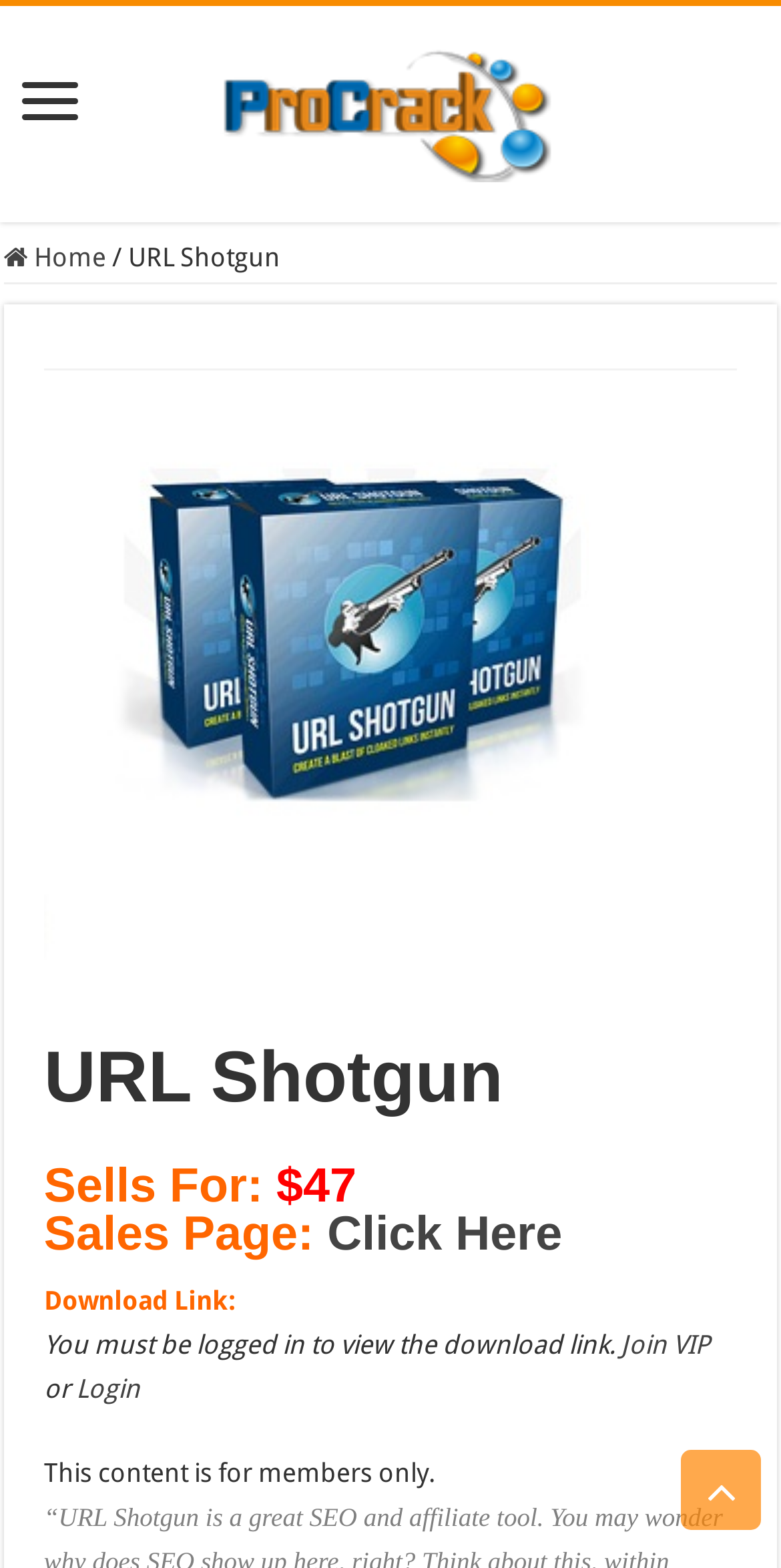What is the content restriction for non-members?
Please provide a comprehensive answer based on the details in the screenshot.

I found the answer by looking at the static text element with the text 'This content is for members only.'. This suggests that the content is restricted to members only.